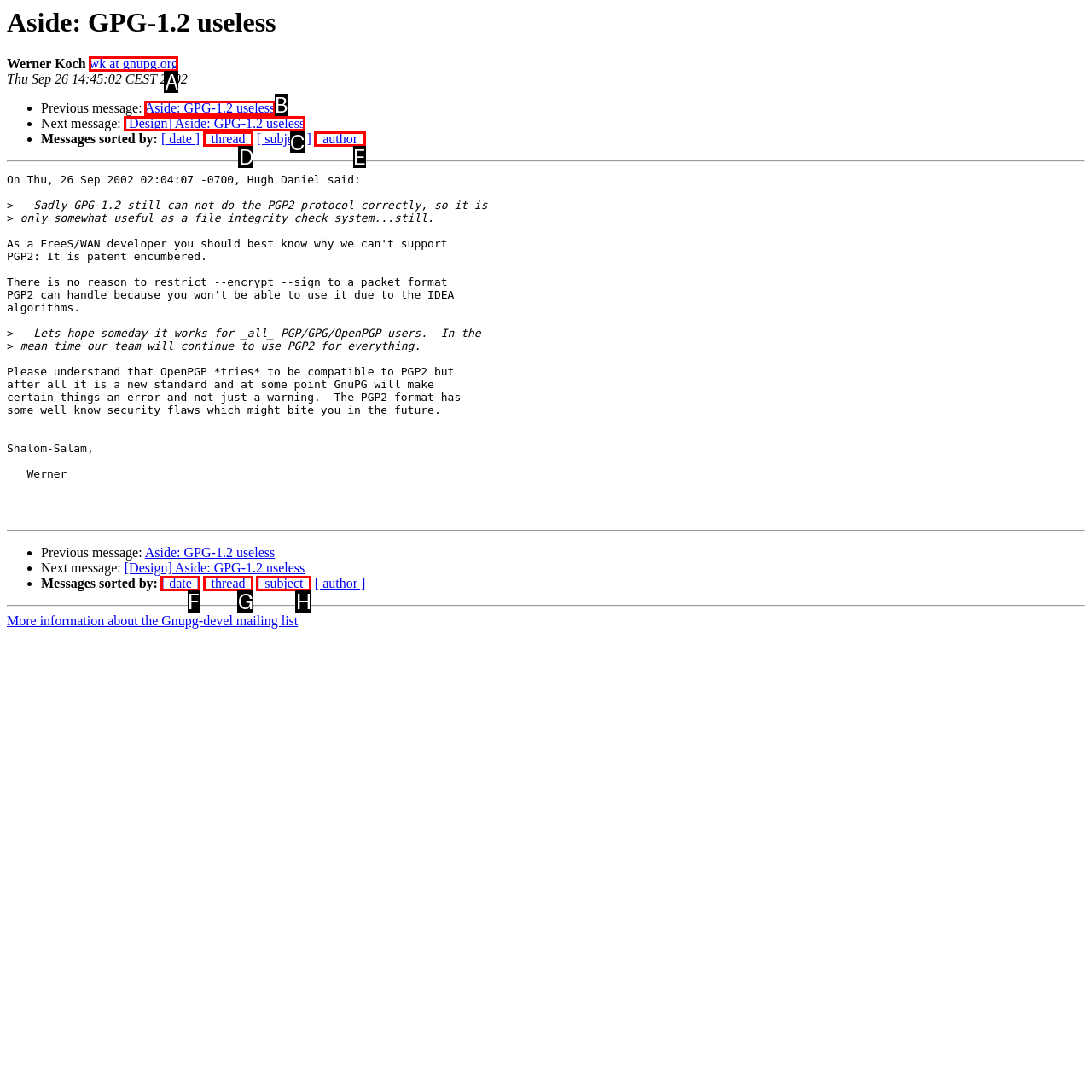Decide which HTML element to click to complete the task: View next message Provide the letter of the appropriate option.

C